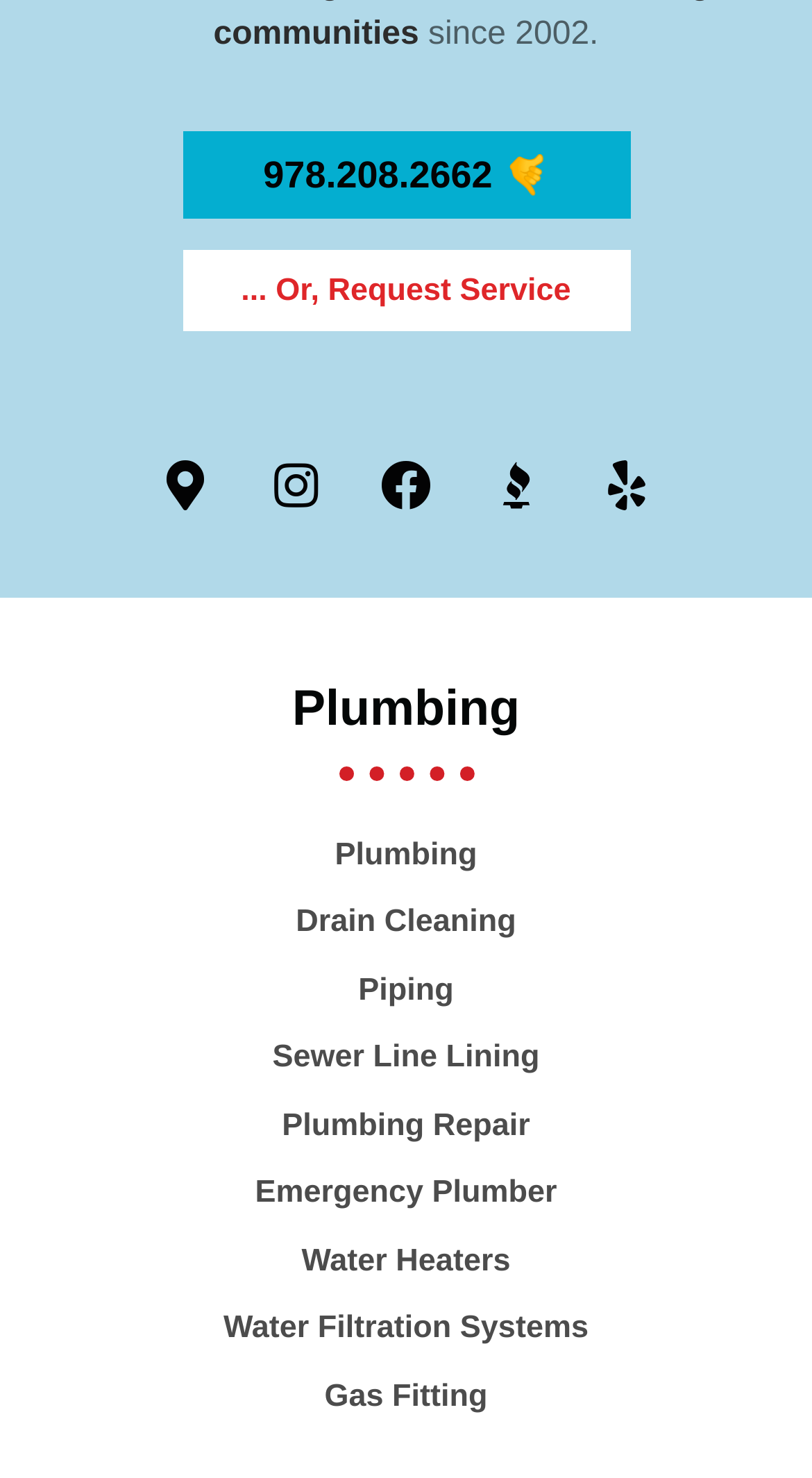Please answer the following question using a single word or phrase: 
What is the phone number to request service?

978.208.2662